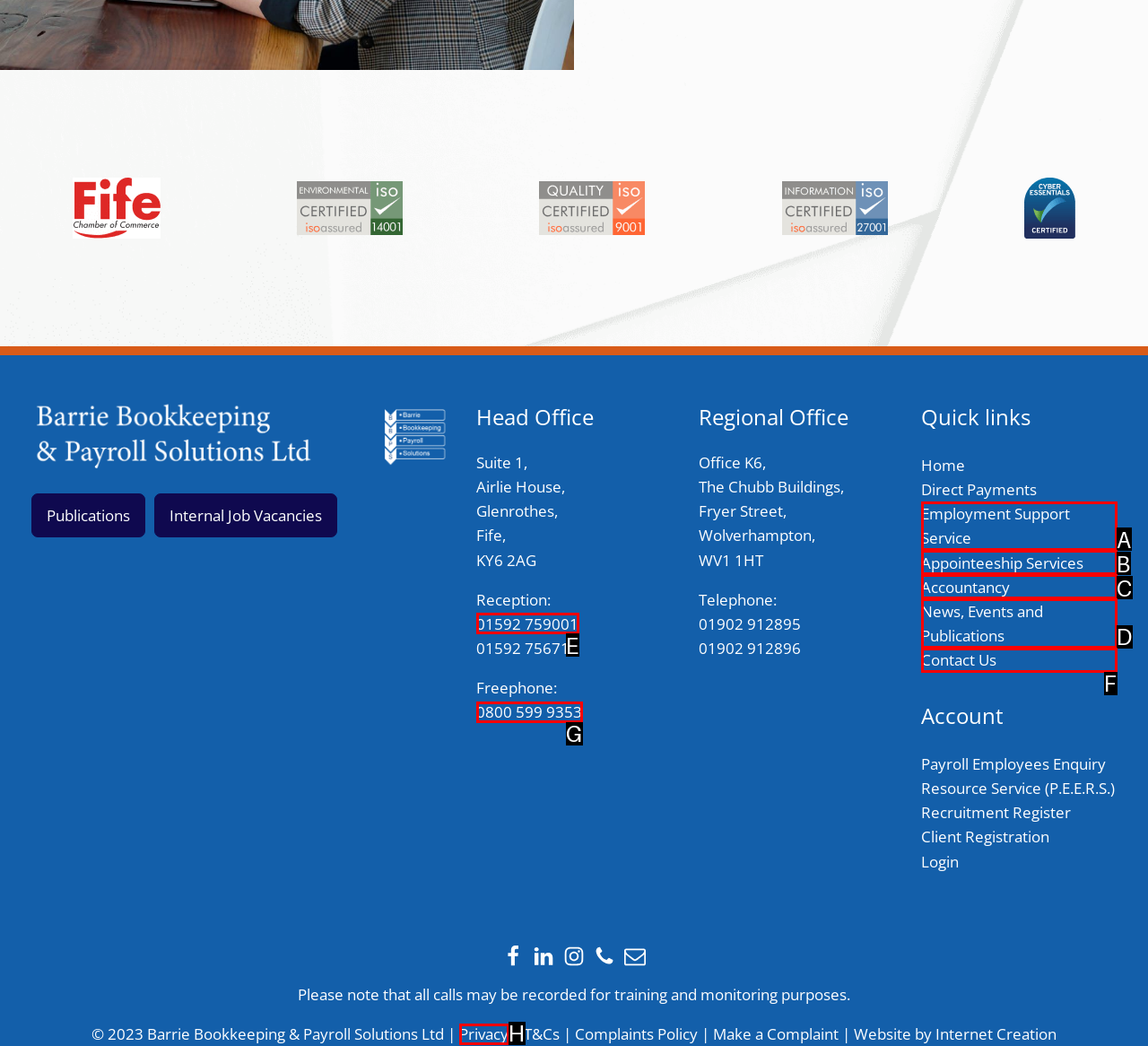Determine the HTML element that aligns with the description: Privacy
Answer by stating the letter of the appropriate option from the available choices.

H